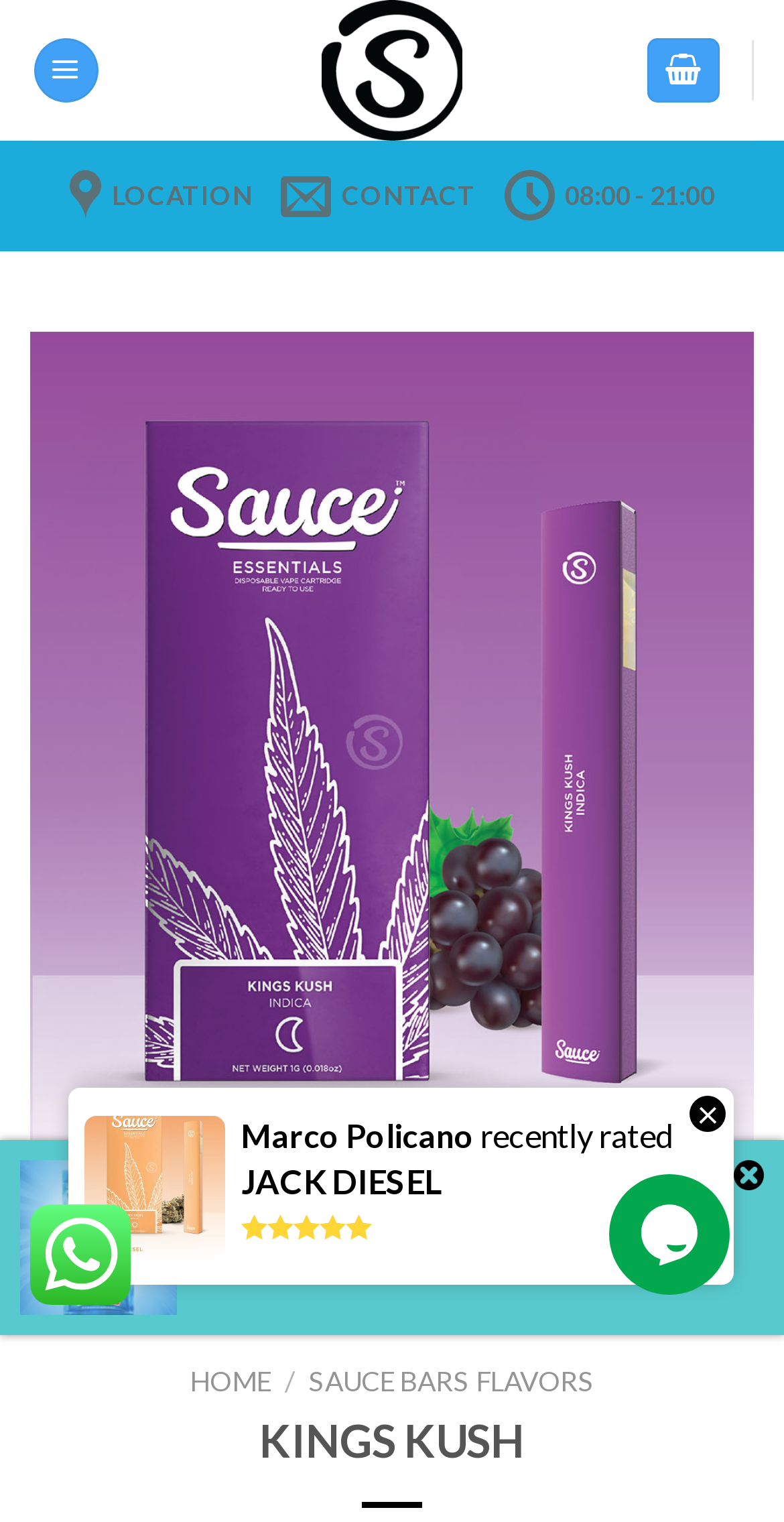Locate the bounding box coordinates of the item that should be clicked to fulfill the instruction: "Go to 'SAUCE BARS FLAVORS'".

[0.394, 0.897, 0.758, 0.918]